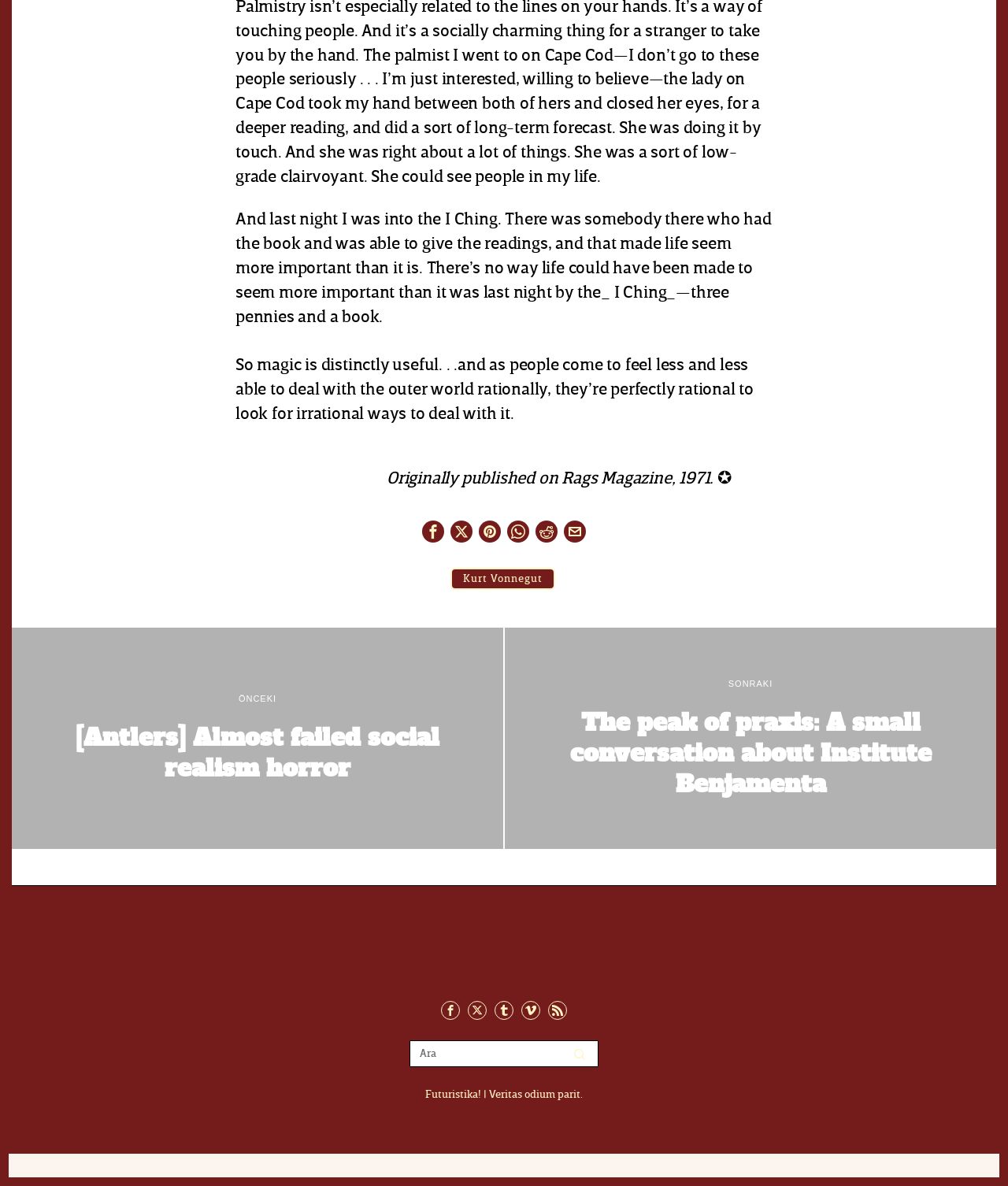Based on the element description, predict the bounding box coordinates (top-left x, top-left y, bottom-right x, bottom-right y) for the UI element in the screenshot: Kurt Vonnegut

[0.446, 0.479, 0.55, 0.498]